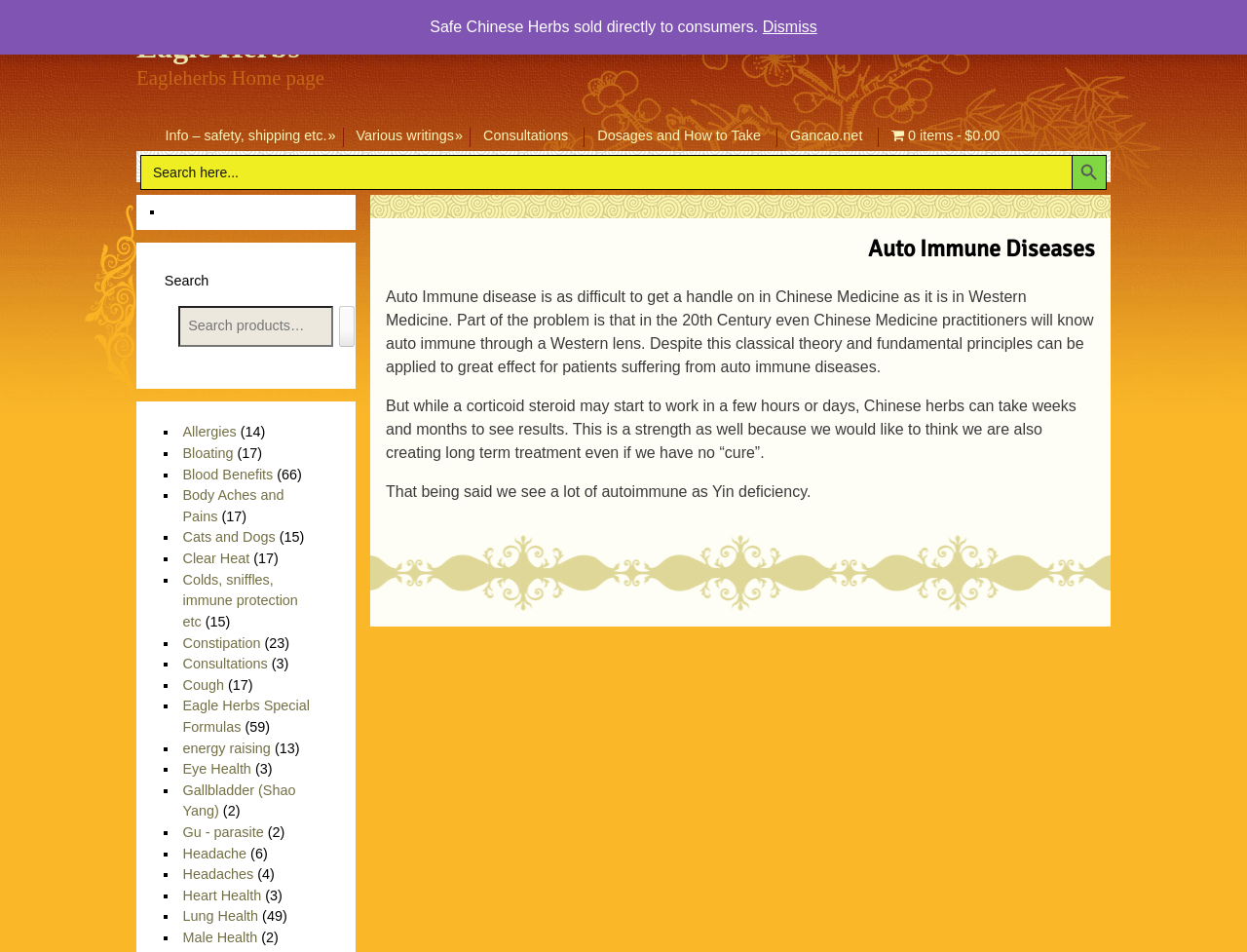Determine the bounding box coordinates for the UI element matching this description: "Dismiss".

[0.612, 0.019, 0.655, 0.037]